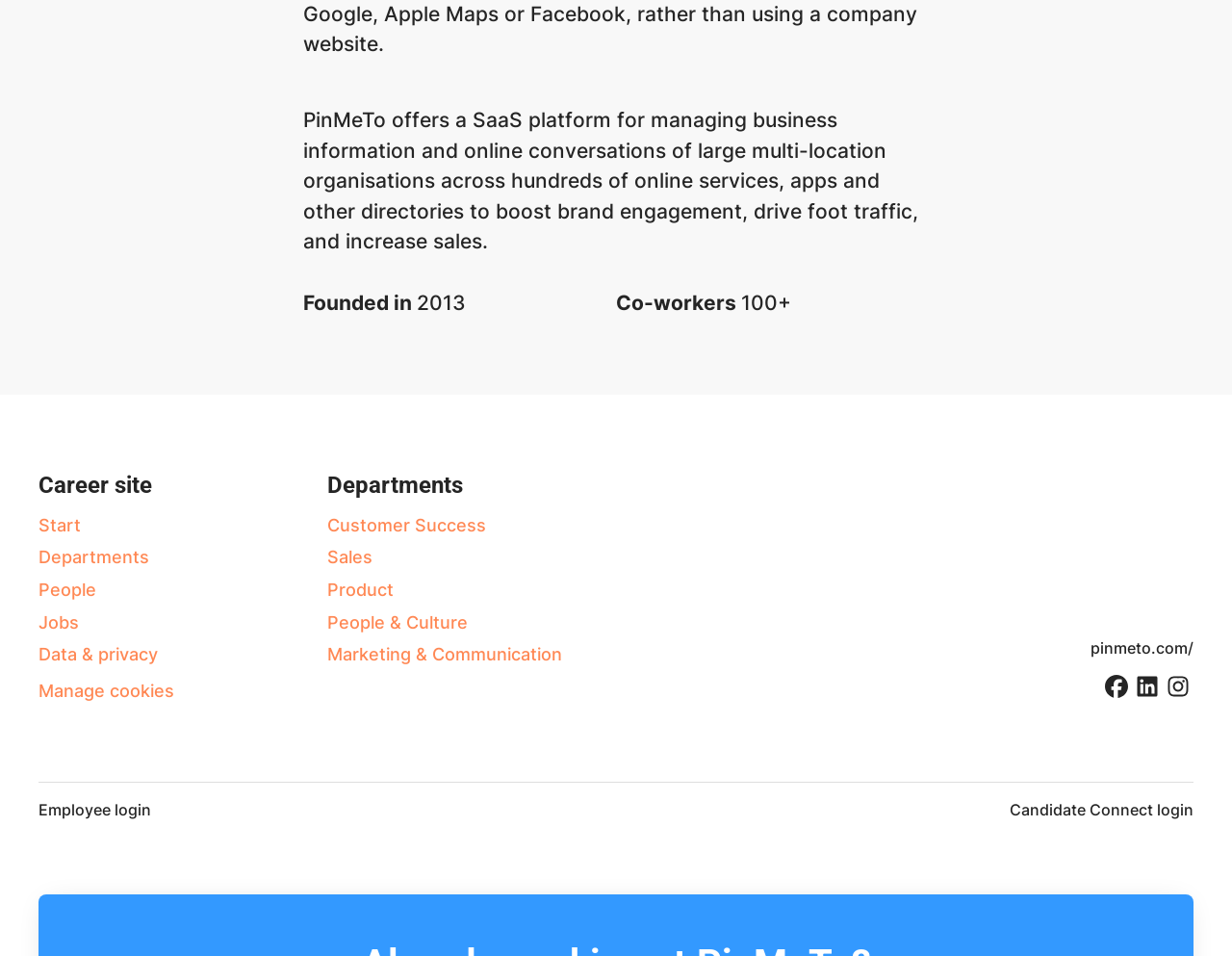Please mark the clickable region by giving the bounding box coordinates needed to complete this instruction: "Log in to the website".

None